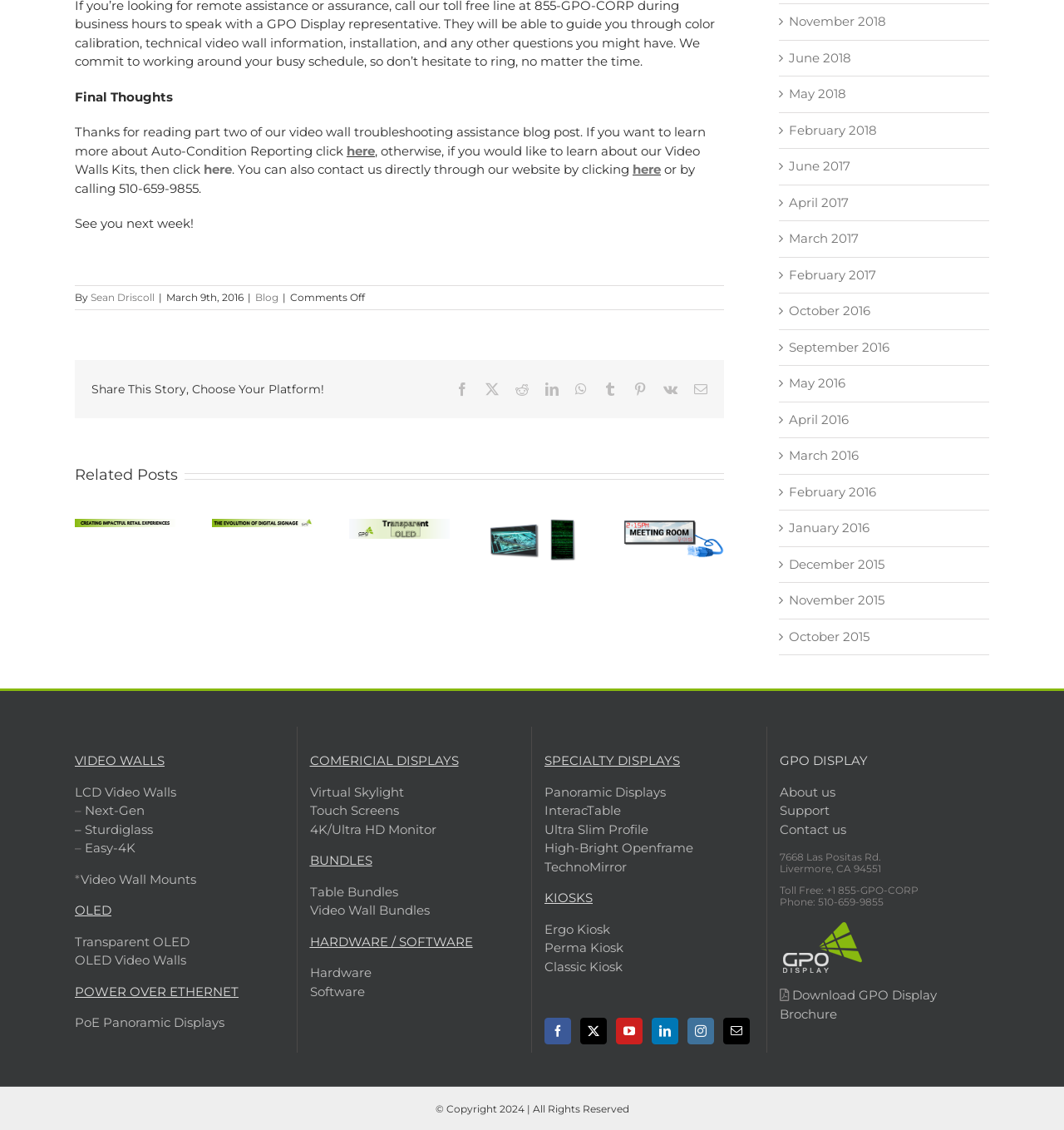Provide a brief response to the question using a single word or phrase: 
What type of displays are mentioned in the webpage?

LCD, OLED, and others